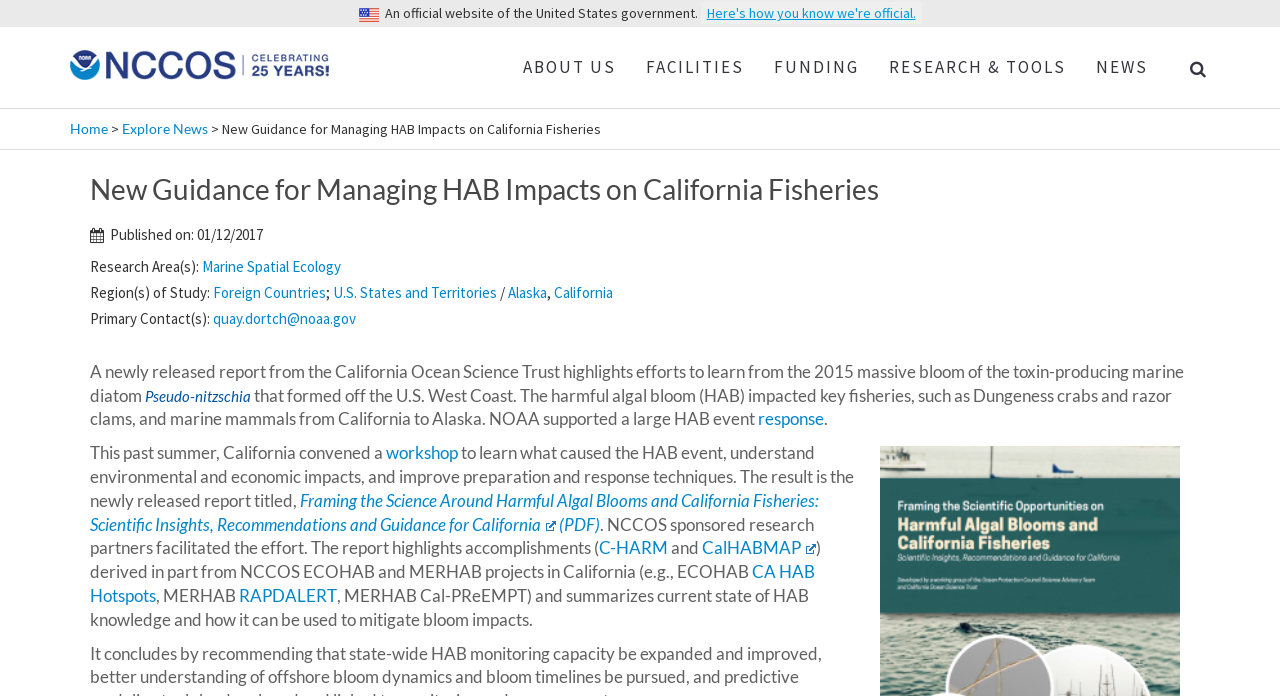Provide a short, one-word or phrase answer to the question below:
What is the name of the official website?

Guidance for Managing HAB Impacts to California Fisheries